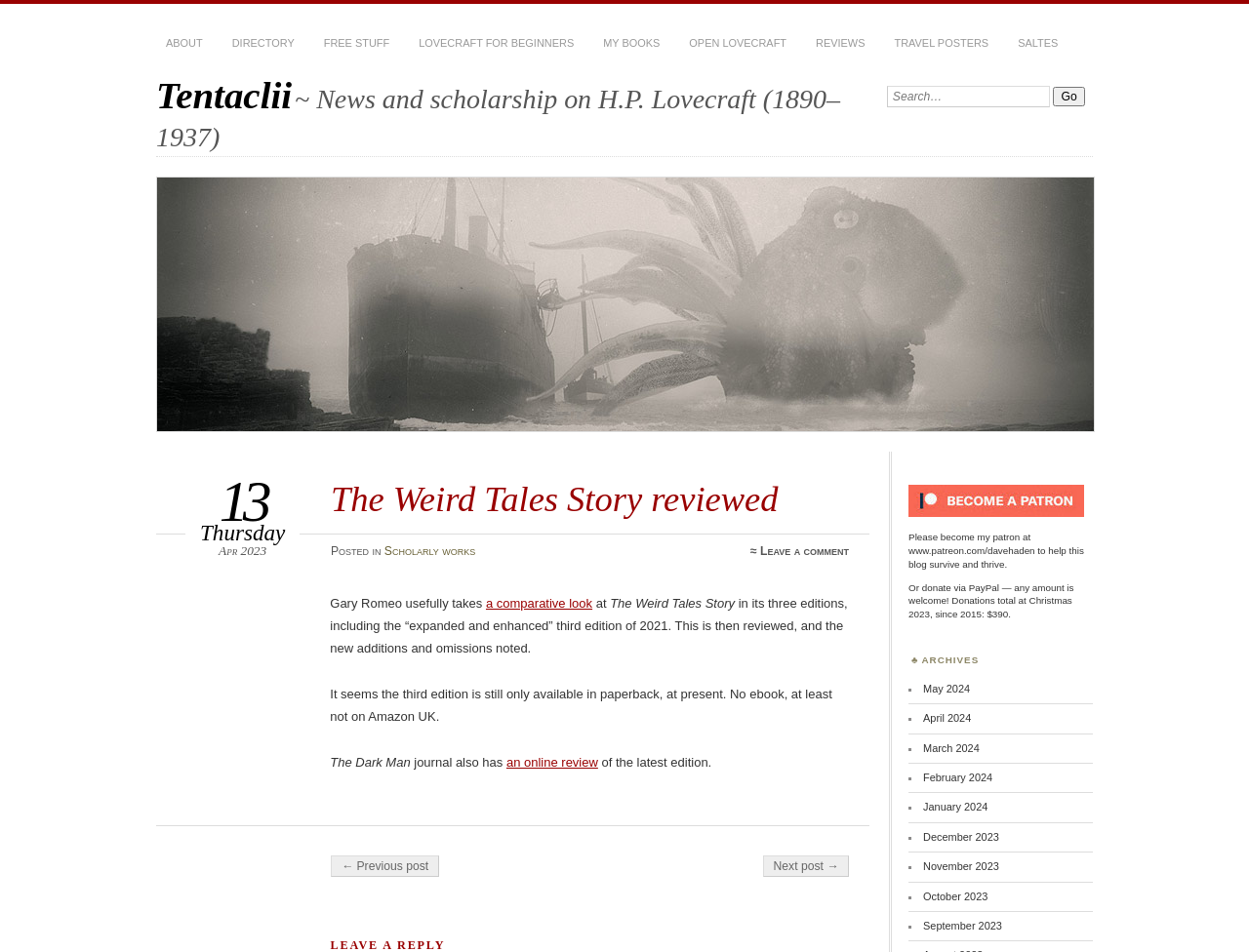Indicate the bounding box coordinates of the element that must be clicked to execute the instruction: "Read the review of The Weird Tales Story". The coordinates should be given as four float numbers between 0 and 1, i.e., [left, top, right, bottom].

[0.125, 0.5, 0.696, 0.561]